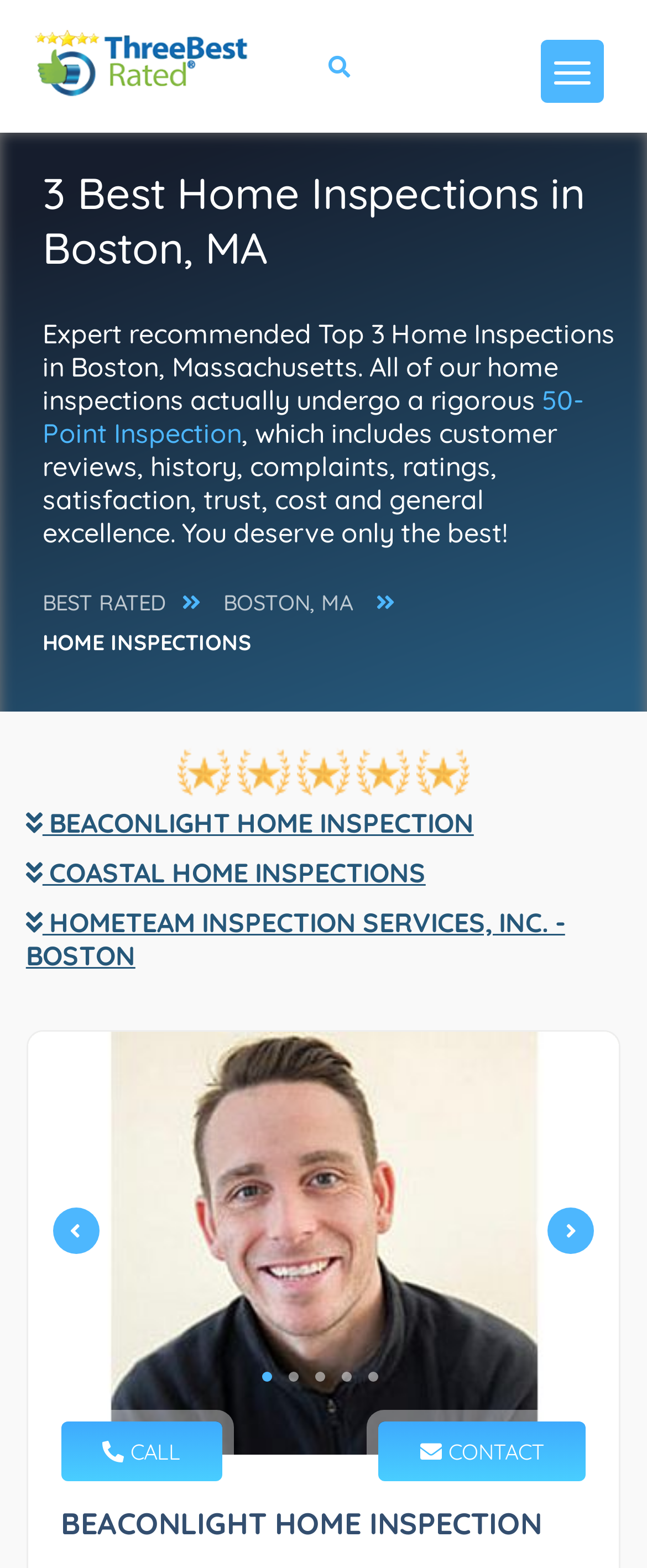Specify the bounding box coordinates for the region that must be clicked to perform the given instruction: "Call BEACONLIGHT HOME INSPECTION".

[0.094, 0.907, 0.343, 0.945]